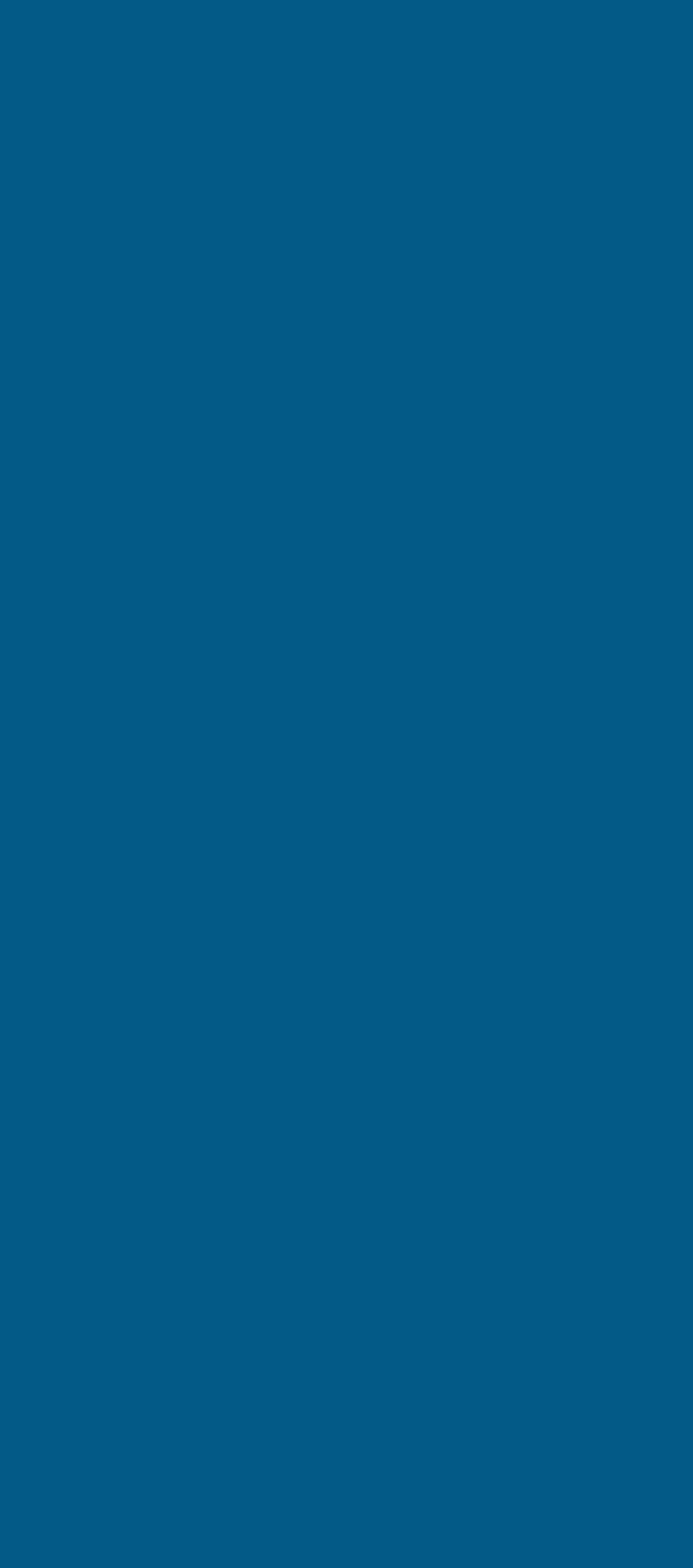Identify the bounding box coordinates of the clickable region to carry out the given instruction: "Call the phone number".

None